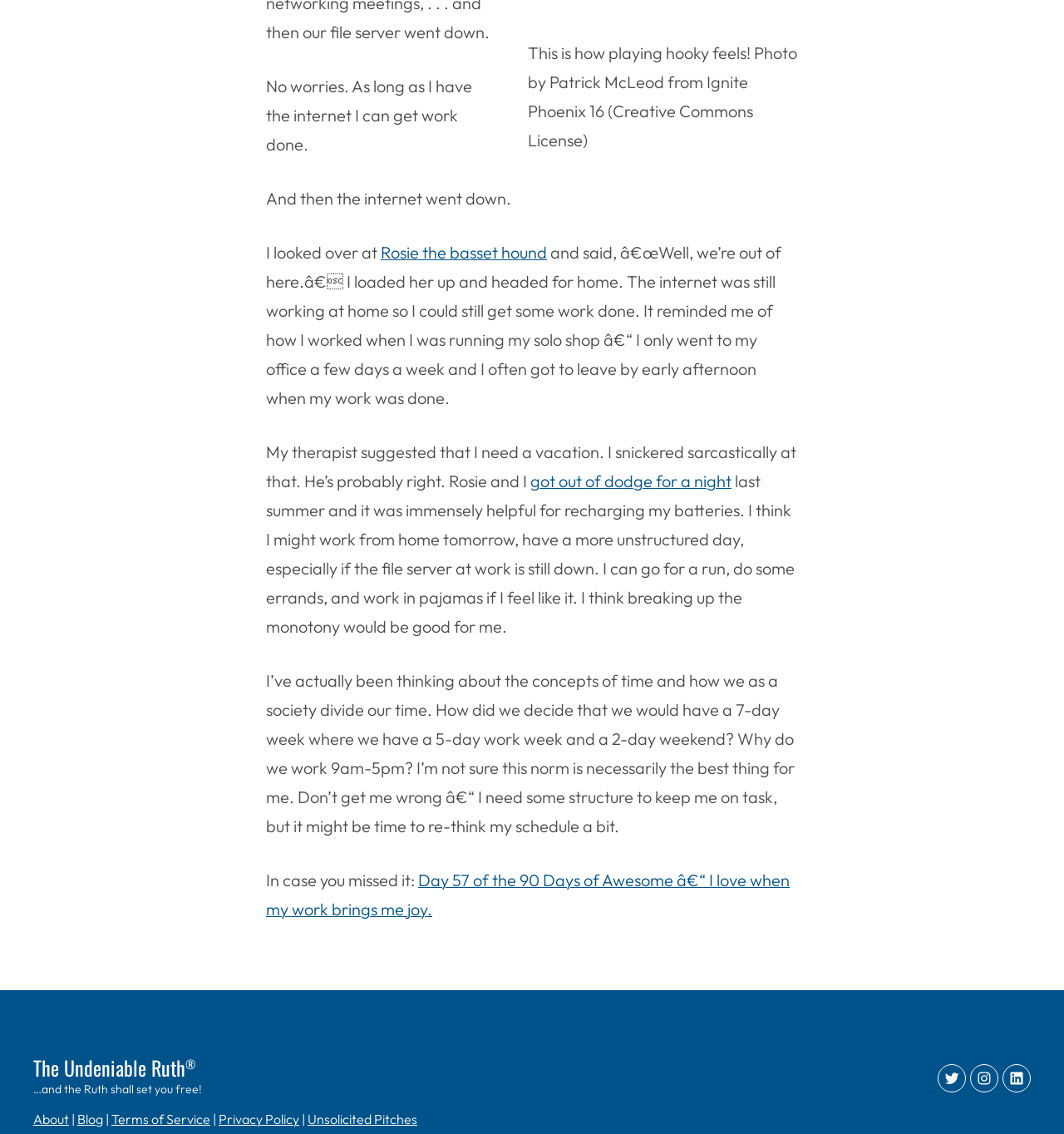Find the bounding box coordinates of the clickable area that will achieve the following instruction: "Click the link to February 2023".

None